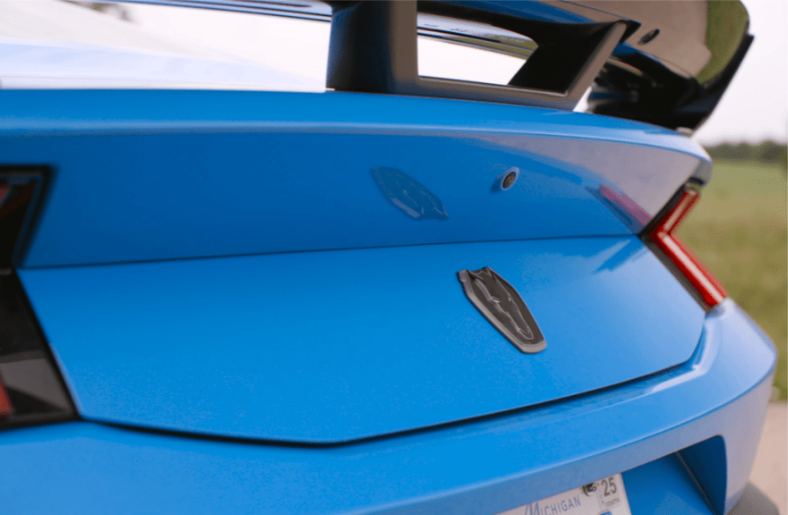What is positioned in the center of the rear trunk area?
Answer with a single word or short phrase according to what you see in the image.

Mustang emblem